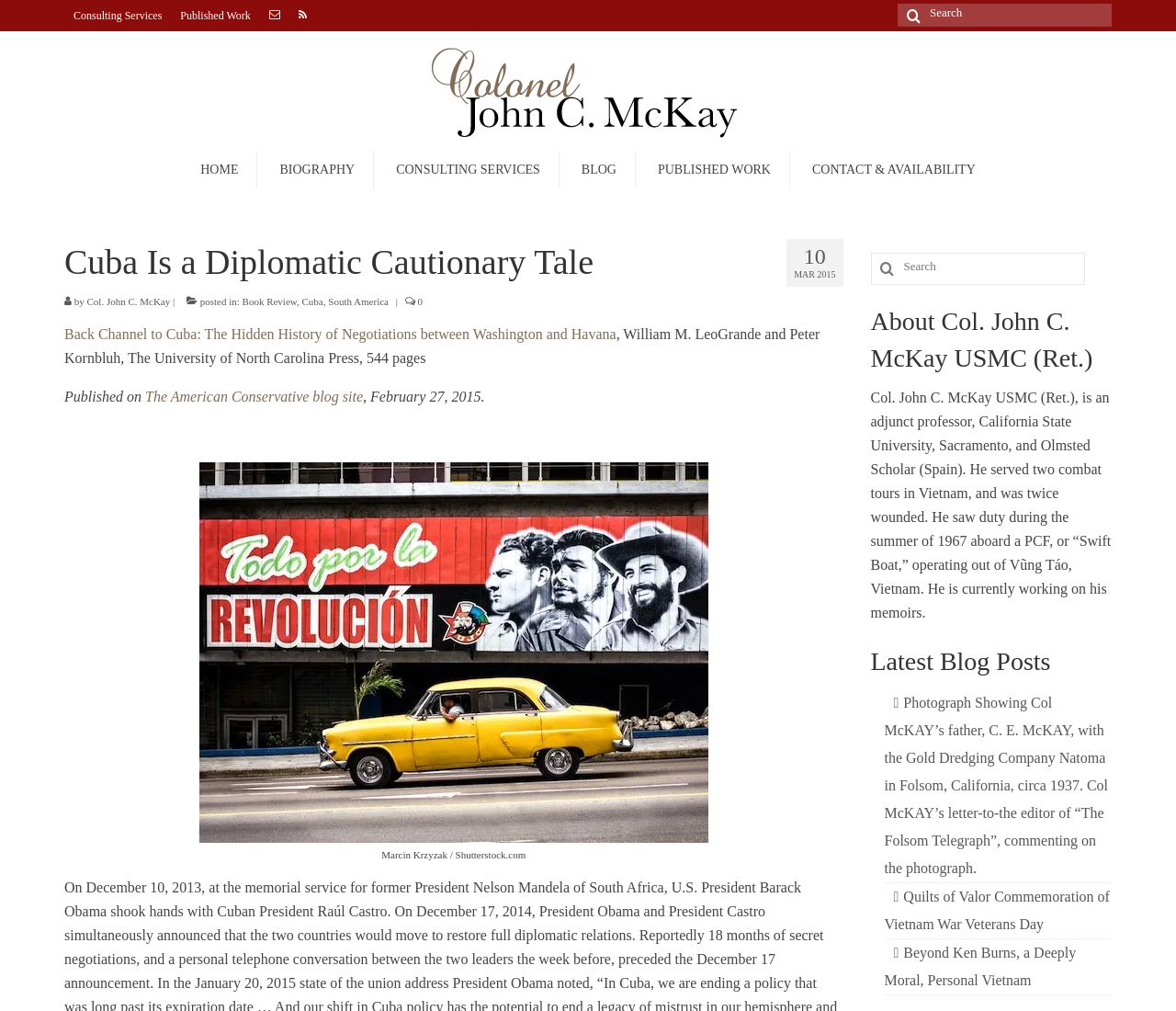Identify the bounding box coordinates of the clickable region necessary to fulfill the following instruction: "Go to Consulting Services". The bounding box coordinates should be four float numbers between 0 and 1, i.e., [left, top, right, bottom].

[0.055, 0.0, 0.146, 0.031]